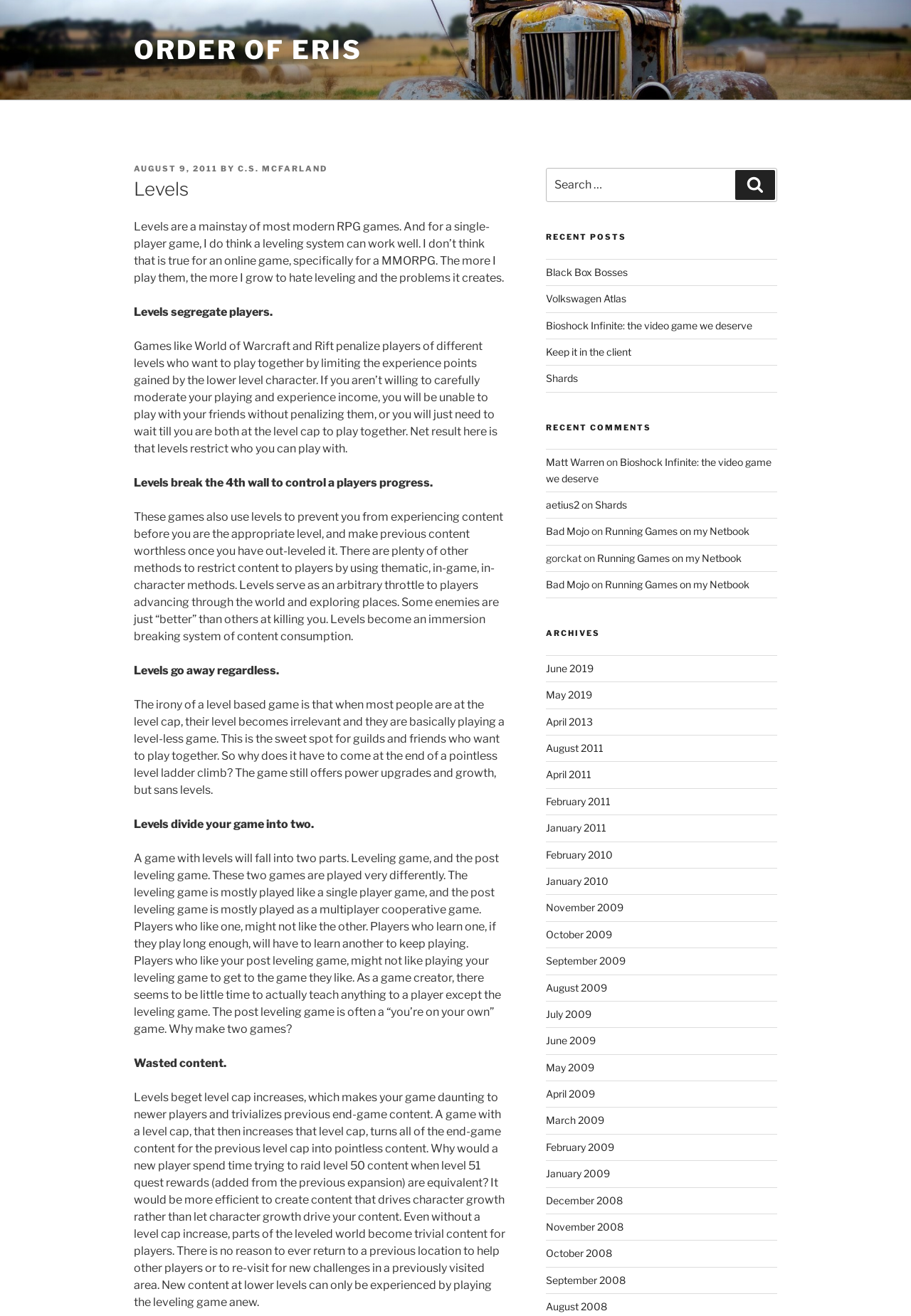Identify the bounding box coordinates of the region that needs to be clicked to carry out this instruction: "Read the post 'Levels'". Provide these coordinates as four float numbers ranging from 0 to 1, i.e., [left, top, right, bottom].

[0.147, 0.134, 0.556, 0.154]